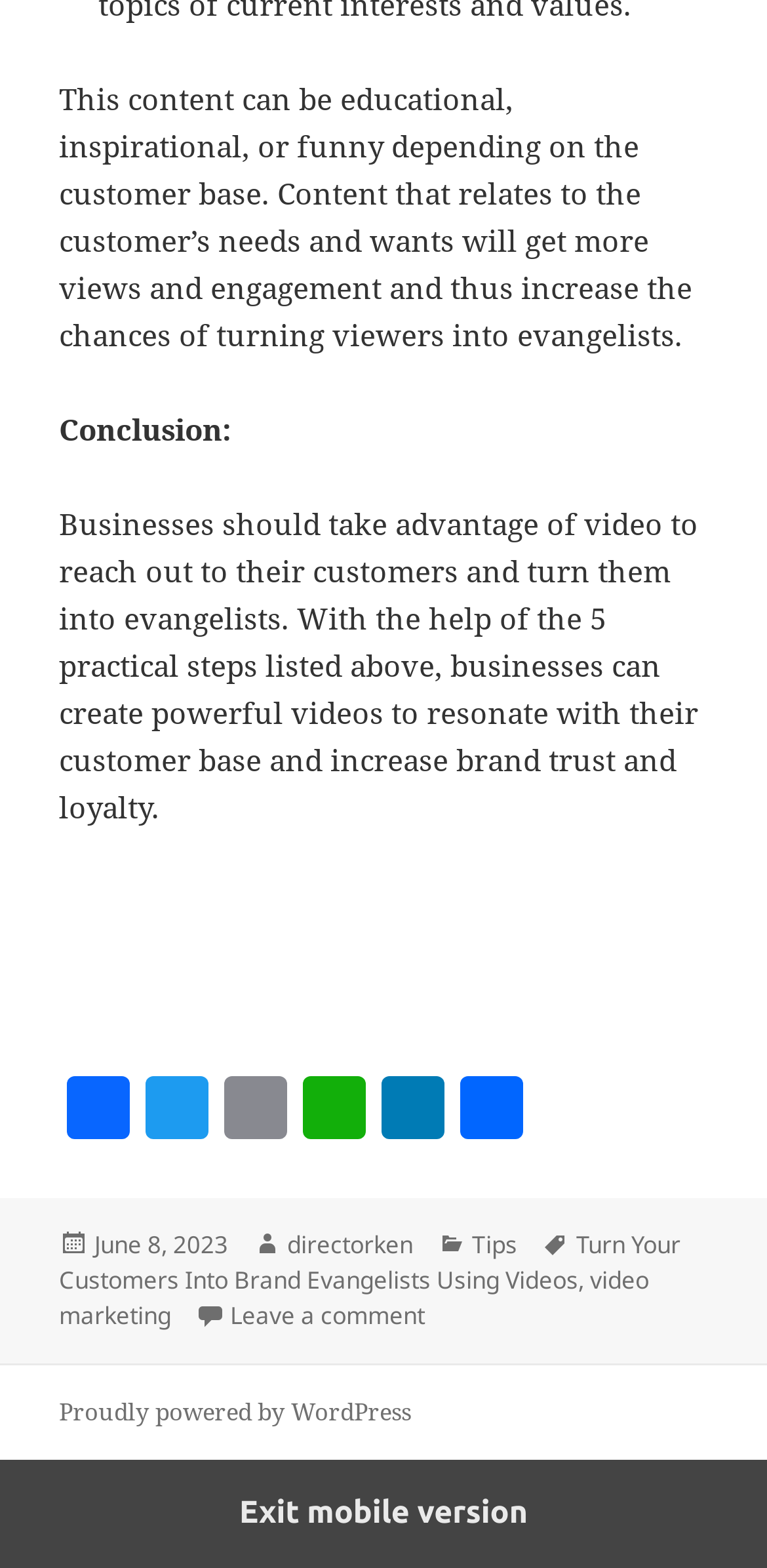Find and provide the bounding box coordinates for the UI element described with: "June 8, 2023June 8, 2023".

[0.123, 0.783, 0.297, 0.805]